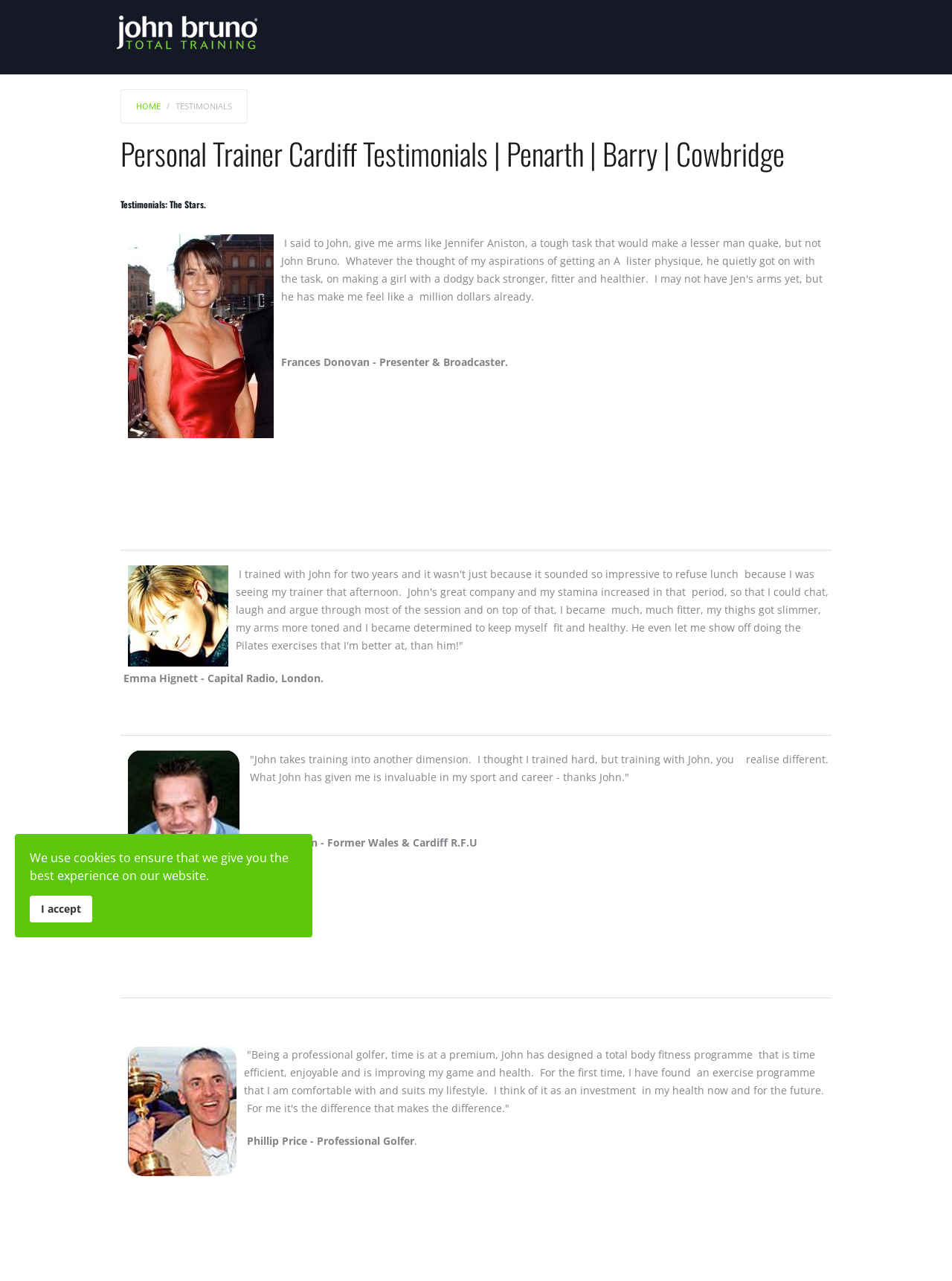Give a full account of the webpage's elements and their arrangement.

This webpage is about personal trainers and fitness services in Cardiff, Cardiff Bay, Penarth, Cowbridge, and Barry. At the top, there is a navigation menu with 11 links: HOME, SHOP, PERSONAL TRAINING, PILATES, NORDIC WALKING, THERAPISTS, COURSES, CLASSES, CONTACT, BLOG, and VIDEO. Below the navigation menu, there is a section titled "TESTIMONIALS" with a heading that reads "Personal Trainer Cardiff Testimonials | Penarth | Barry | Cowbridge".

The main content of the page is divided into three sections, each featuring a testimonial from a different client. The first section has an image of Frances Donovan, a TV presenter and broadcaster, along with a quote from her about her experience with the personal trainer. The second section features an image of Emma Hignett, a radio presenter from Capital Radio, London, along with her testimonial about the trainer. The third section has an image of Spencer John, a former Wales and Cardiff R.F.U. player, along with his quote about the trainer.

Each section is separated by a horizontal separator line. Below the third section, there is another horizontal separator line, followed by an image of Phillip Price, a professional golfer, along with his testimonial about the trainer's fitness program.

At the bottom of the page, there is a notice about the use of cookies on the website, along with an "I accept" link.